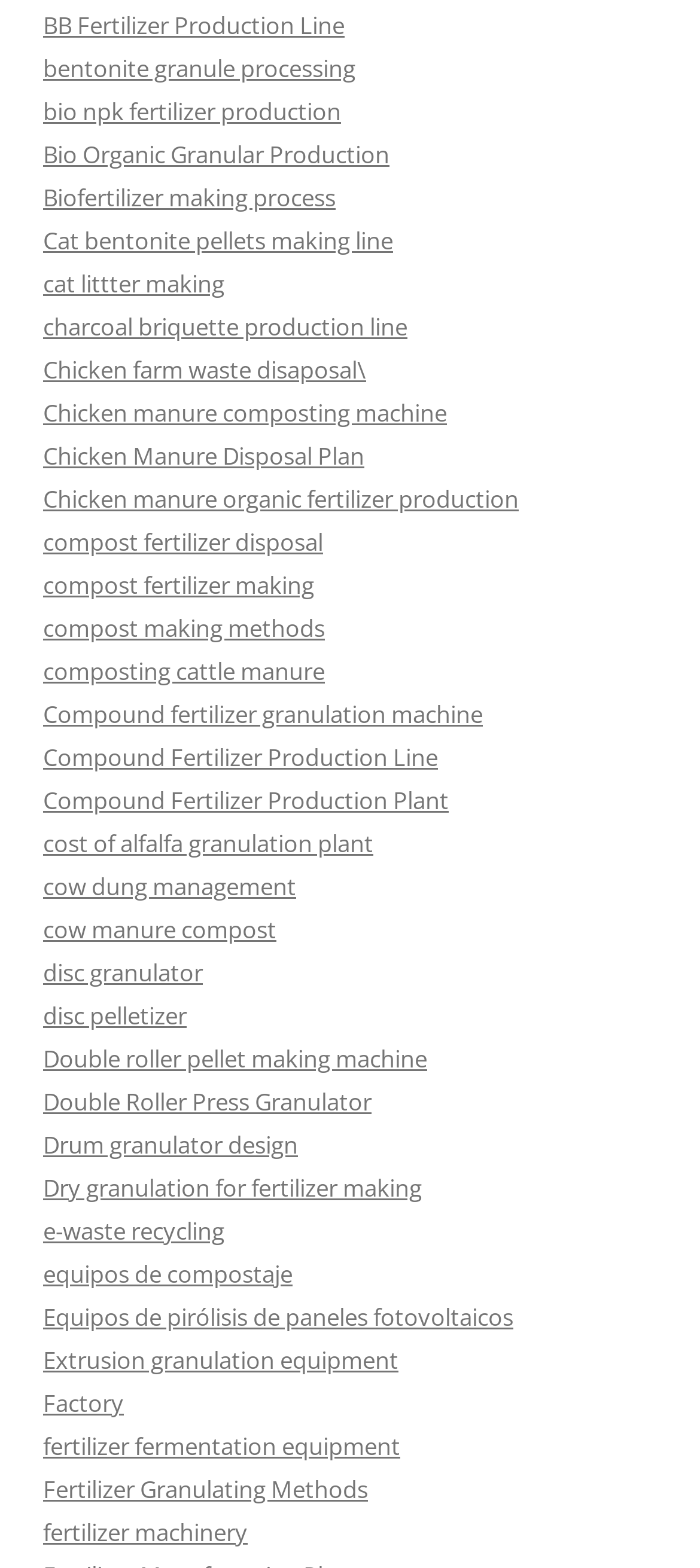Refer to the image and provide an in-depth answer to the question: 
What is the theme of the links on this webpage?

After analyzing the text descriptions of the links, I noticed that they are all related to agriculture, waste management, and environmental sustainability, including topics like fertilizer production, composting, and recycling.